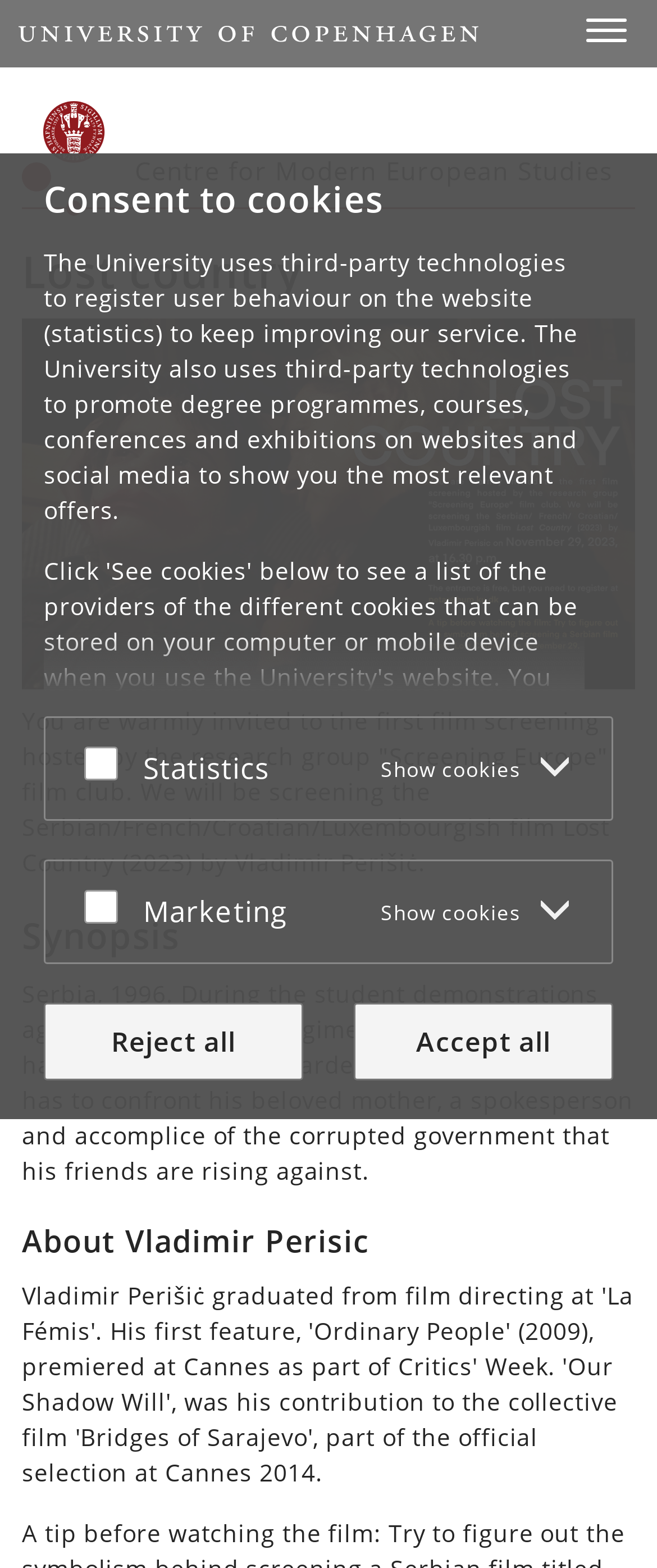Mark the bounding box of the element that matches the following description: "Cookies and privacy policy".

[0.067, 0.489, 0.538, 0.509]